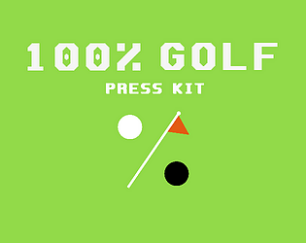Describe the image thoroughly, including all noticeable details.

The image features a vibrant green background showcasing the title "100% GOLF" in bold white letters at the top, with "PRESS KIT" displayed beneath it in a slightly smaller font. Below the text, a simplistic illustration depicts a golf scene, featuring a white golf ball, a black object (presumably another ball or hole), and a flag marked by a red triangle, playing on the theme of golf. This graphical design captures the essence of a sporty and engaging golf game, suggesting a fun and unique take on the traditional sport, aligning with the content of a press kit for a game focused on golf mechanics and percentage-based gameplay.